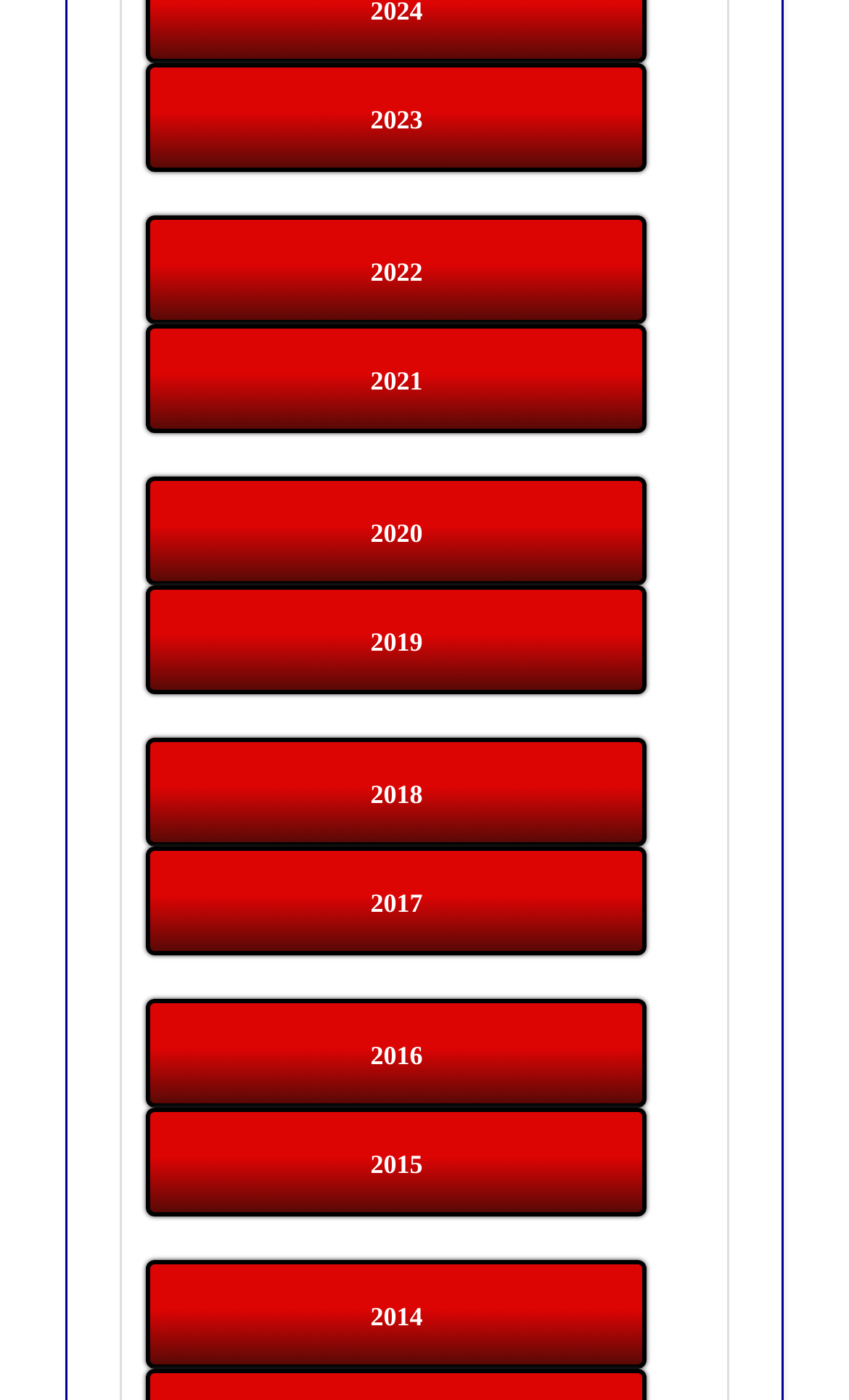Pinpoint the bounding box coordinates of the clickable area needed to execute the instruction: "visit 2021". The coordinates should be specified as four float numbers between 0 and 1, i.e., [left, top, right, bottom].

[0.172, 0.232, 0.763, 0.31]